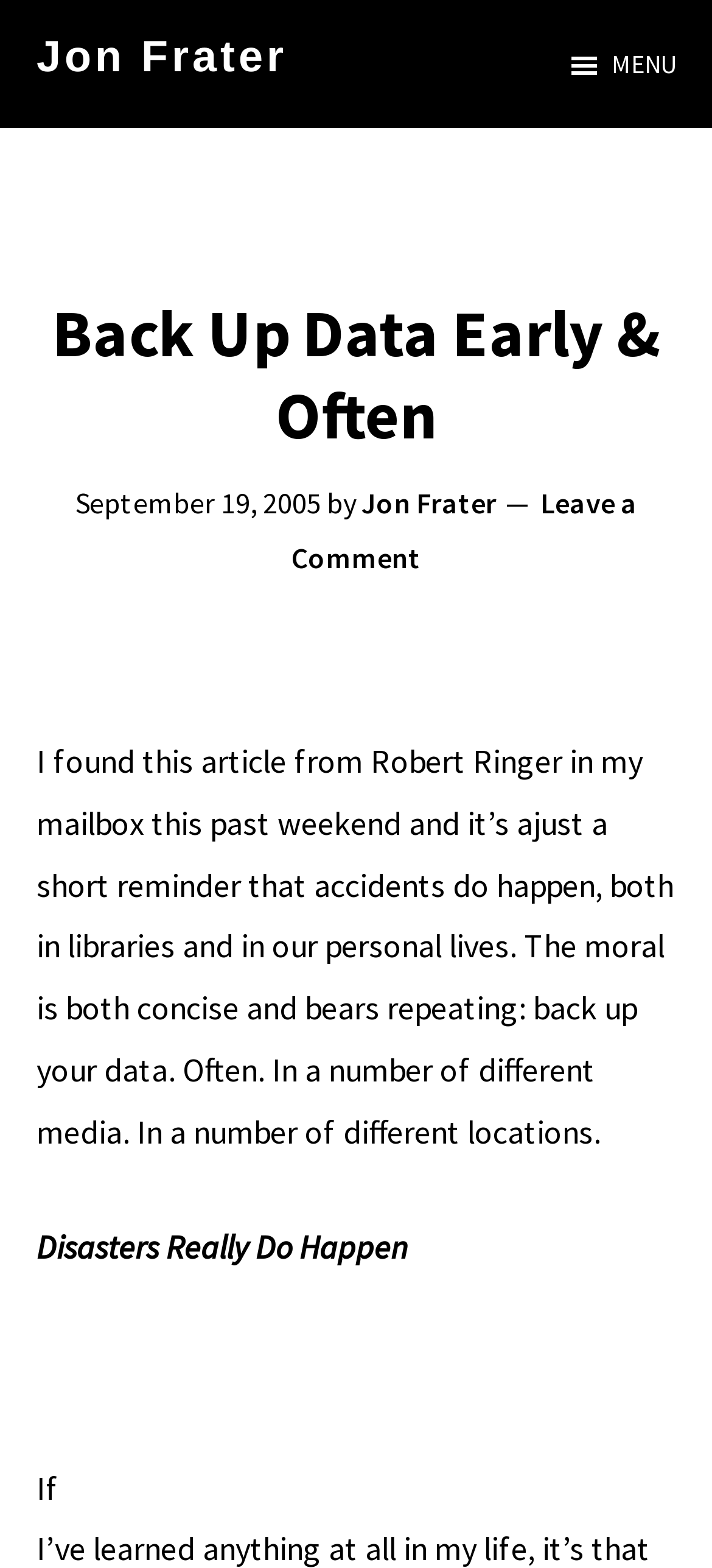Given the element description, predict the bounding box coordinates in the format (top-left x, top-left y, bottom-right x, bottom-right y), using floating point numbers between 0 and 1: name="submit" value="Post Comment"

None